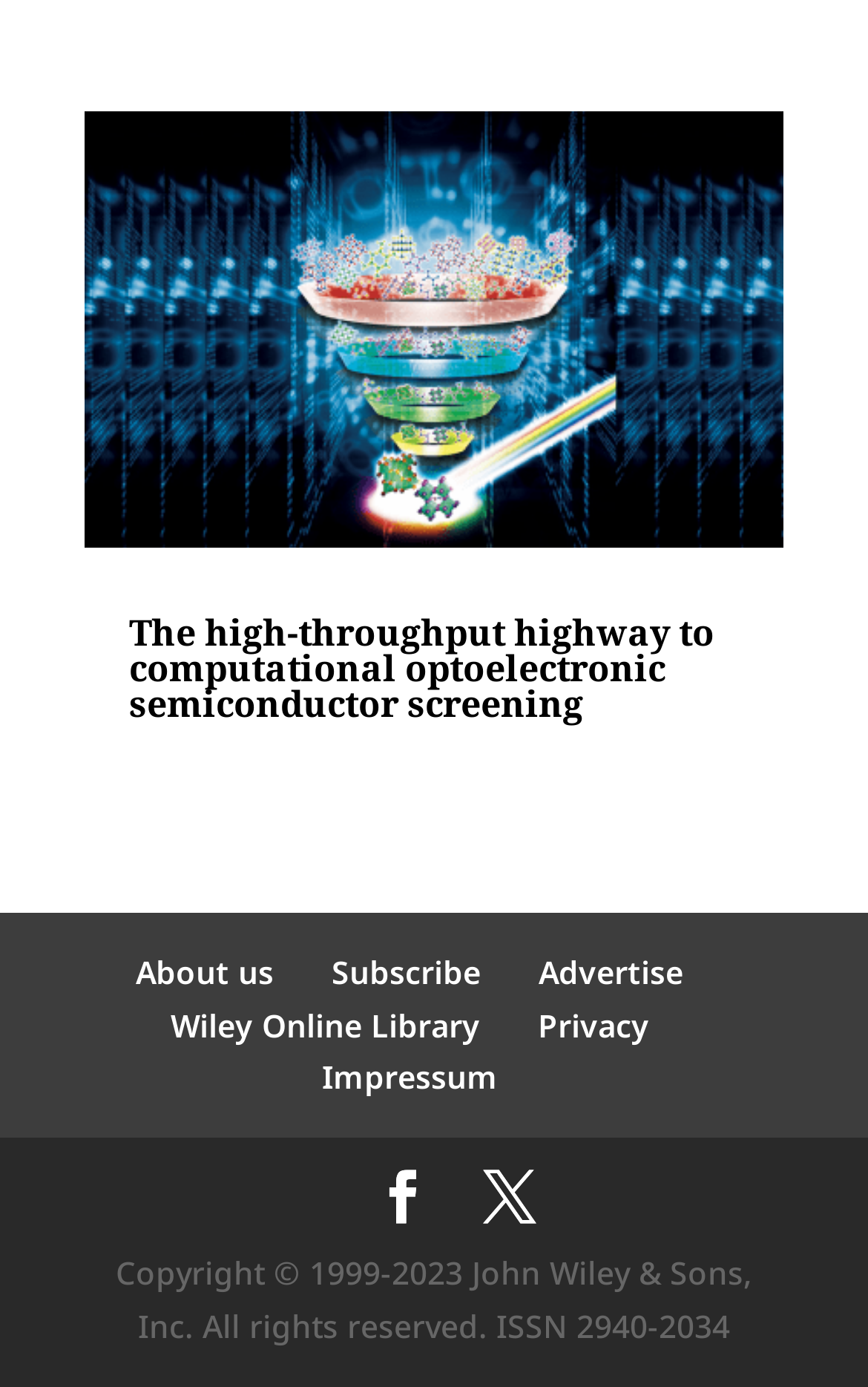Use a single word or phrase to respond to the question:
What is the ISSN of the publication?

2940-2034